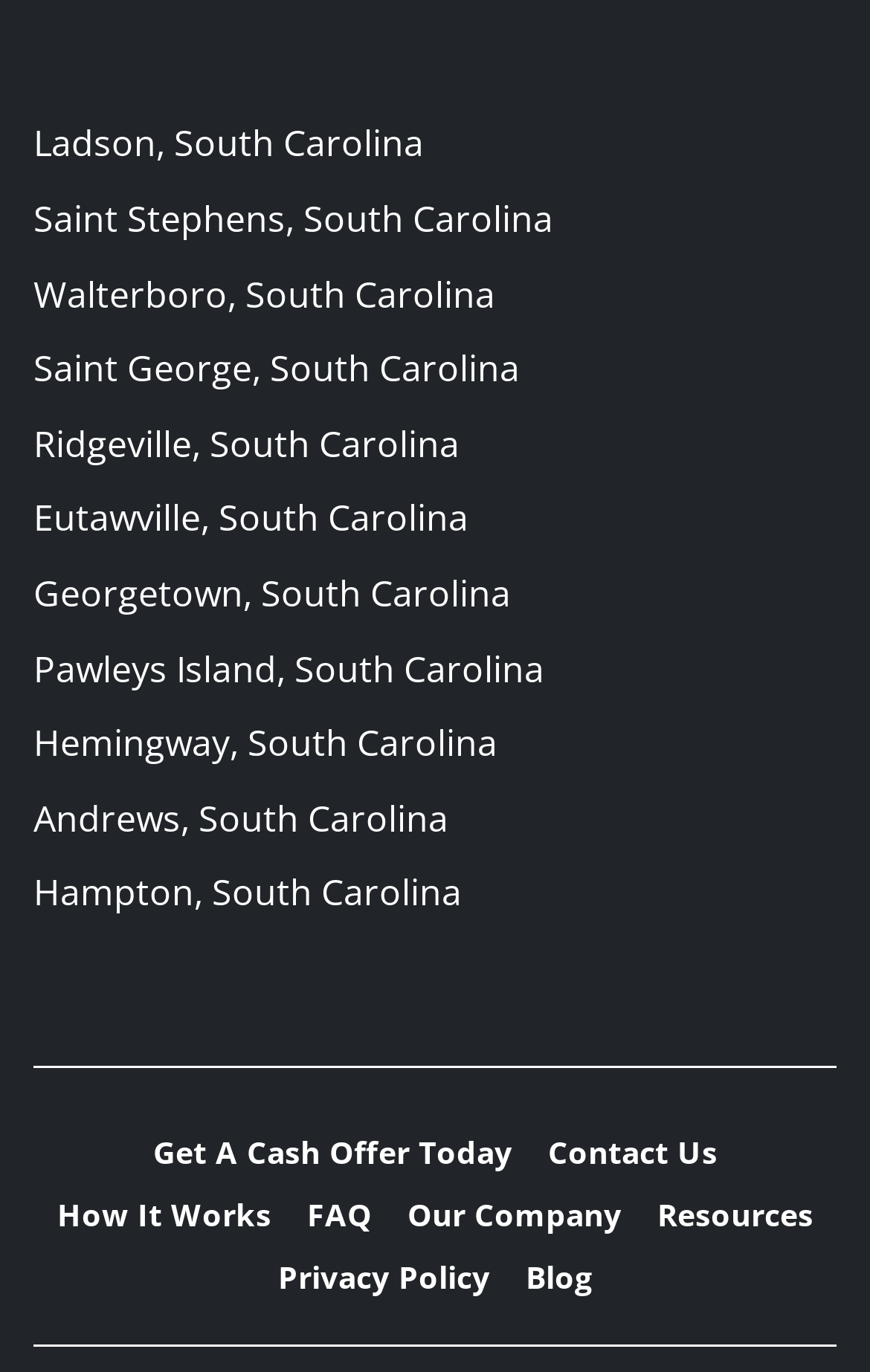Please provide a comprehensive answer to the question below using the information from the image: How many links are there in the footer section?

I looked at the links at the bottom of the webpage, such as 'Get A Cash Offer Today', 'Contact Us', 'How It Works', and so on, and counted 7 links in the footer section.